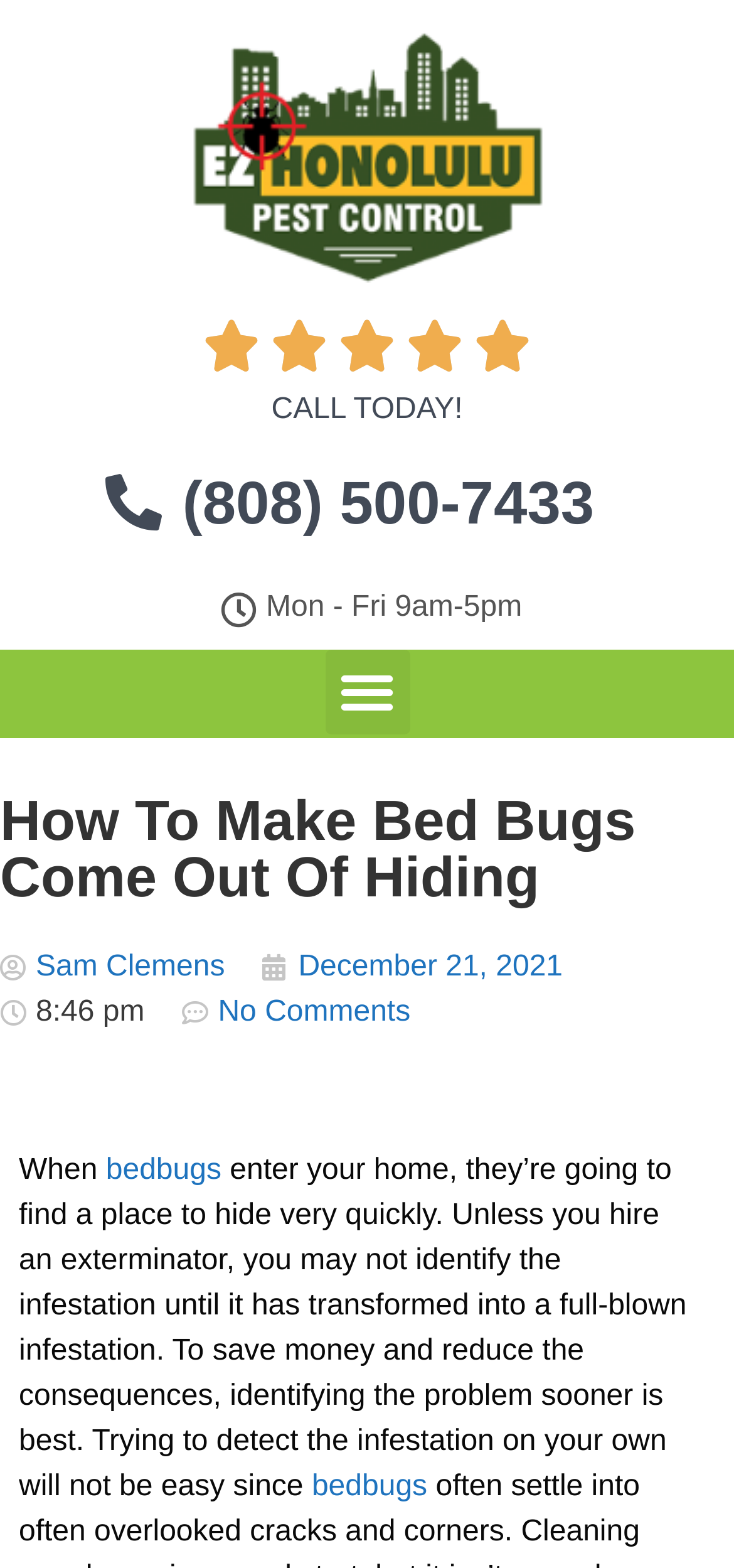Answer the question in a single word or phrase:
What are the business hours?

Mon - Fri 9am-5pm